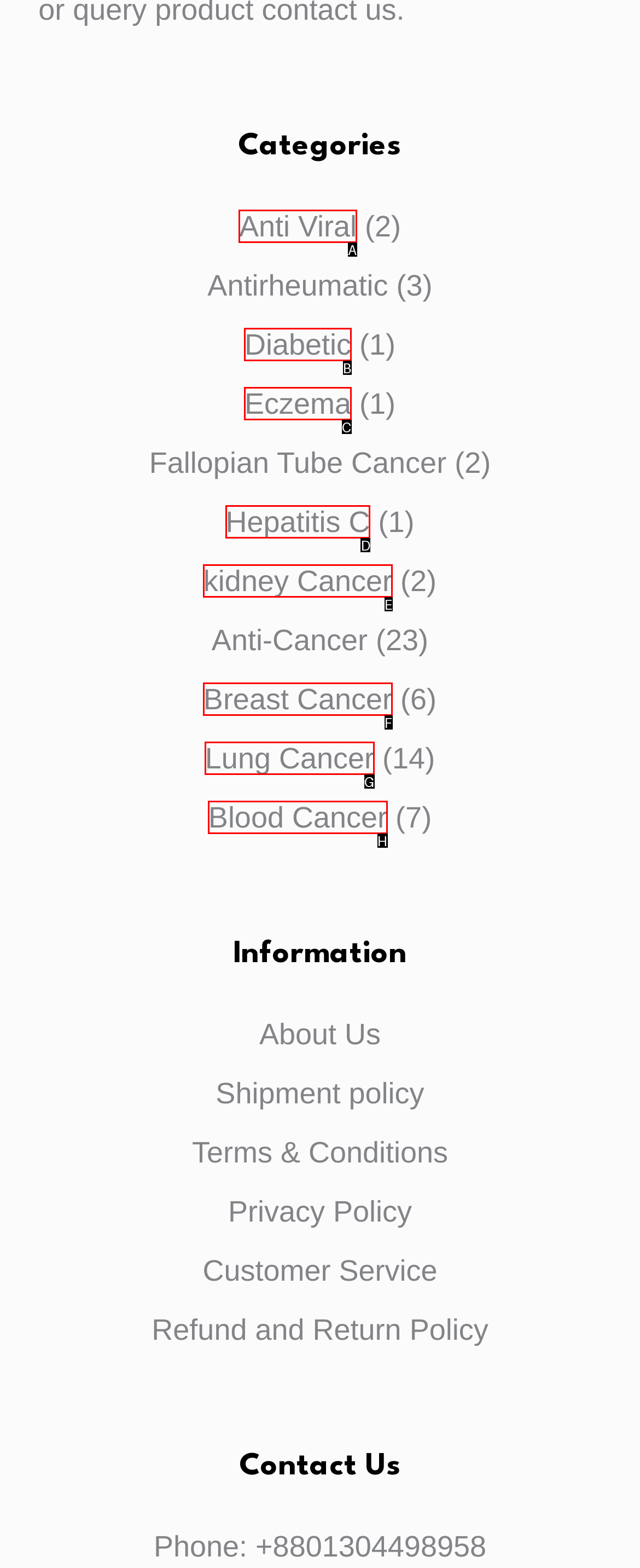Pinpoint the HTML element that fits the description: Anti Viral
Answer by providing the letter of the correct option.

A